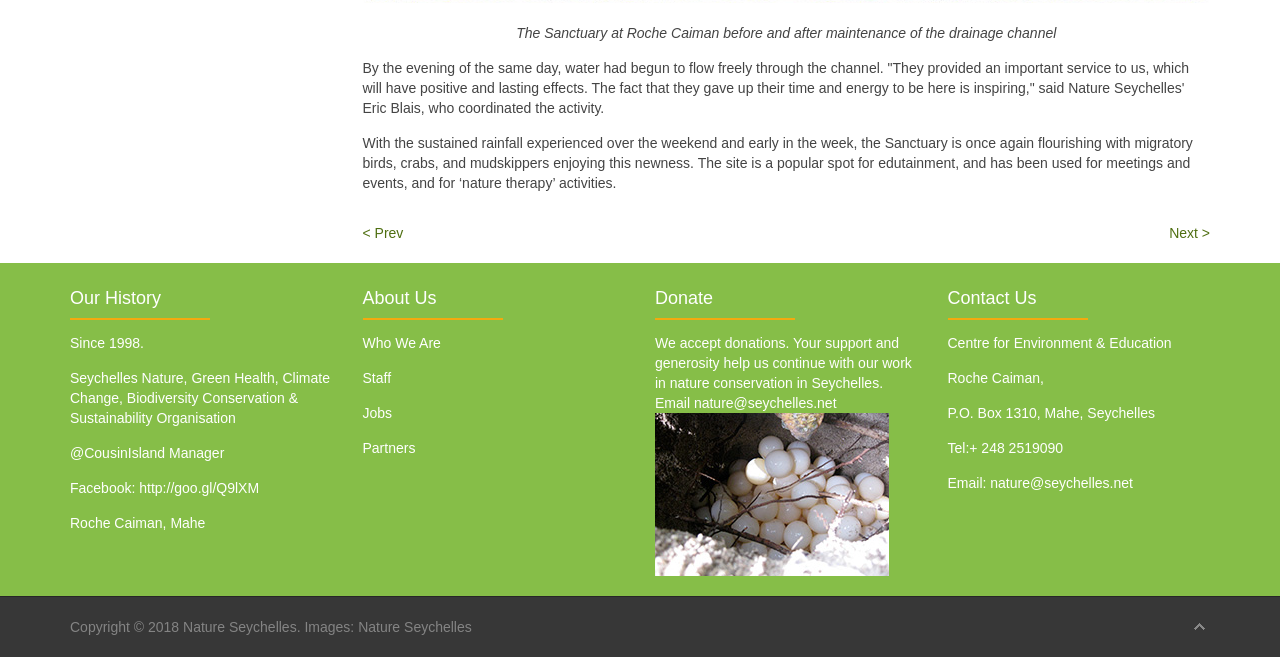Determine the bounding box coordinates for the area that should be clicked to carry out the following instruction: "Visit 'Green Health'".

[0.15, 0.563, 0.215, 0.588]